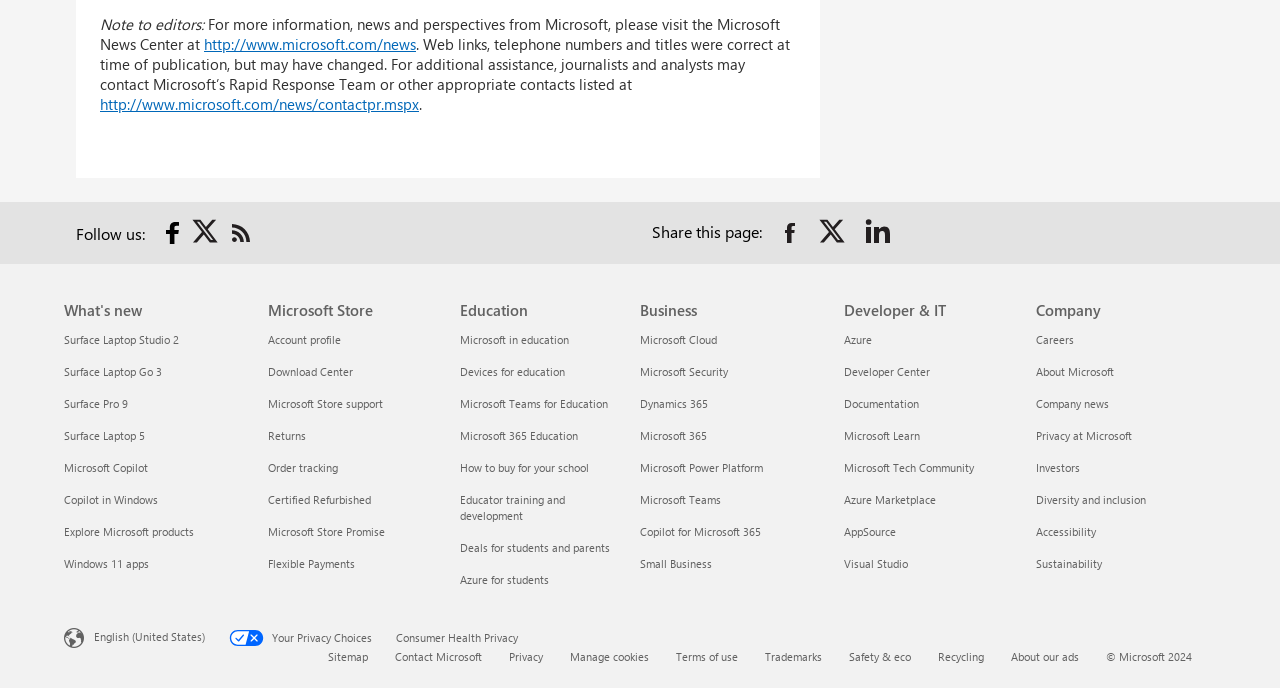Pinpoint the bounding box coordinates of the element that must be clicked to accomplish the following instruction: "Learn about how it works". The coordinates should be in the format of four float numbers between 0 and 1, i.e., [left, top, right, bottom].

None